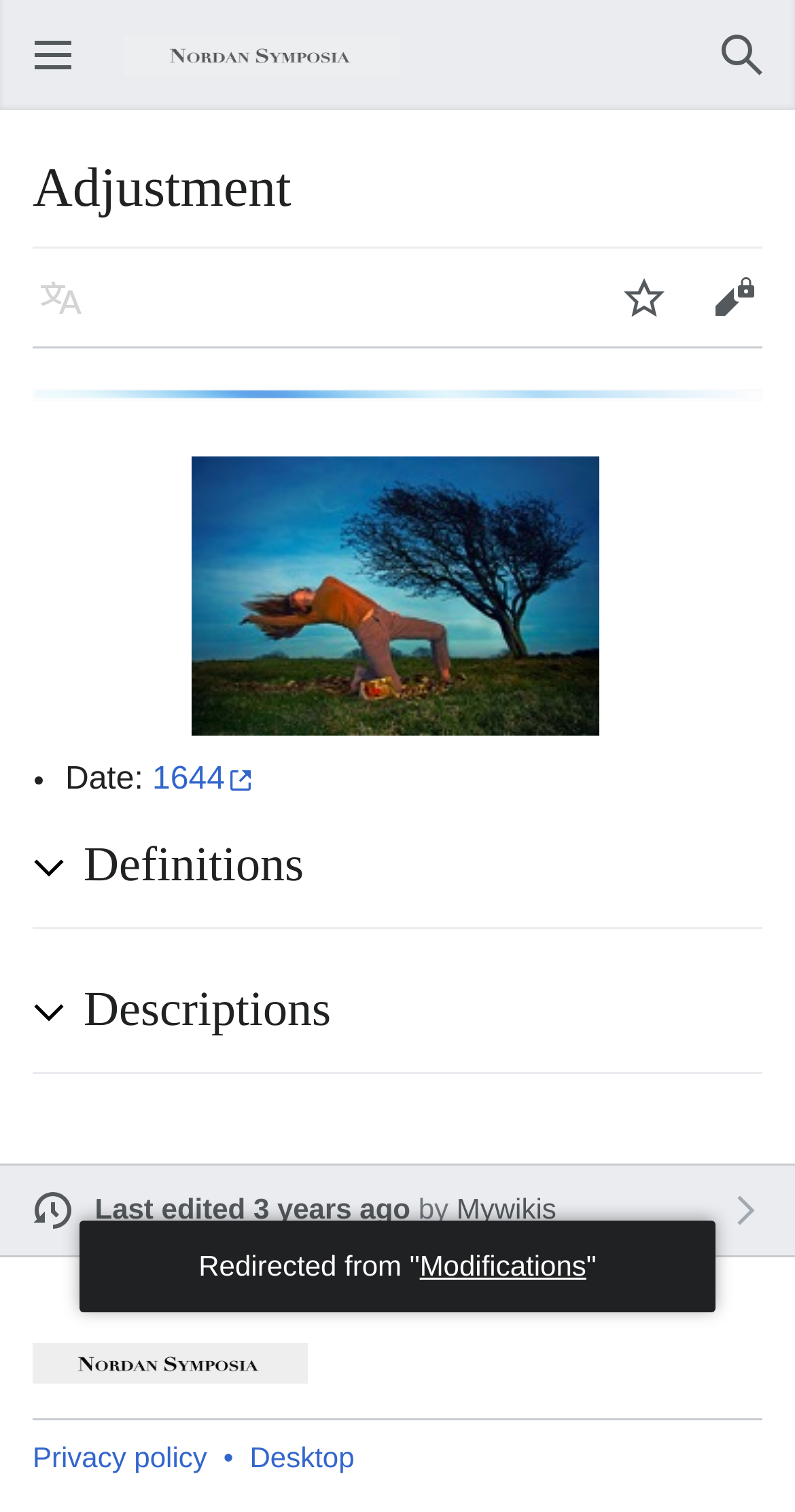Find the bounding box coordinates corresponding to the UI element with the description: "Descriptions". The coordinates should be formatted as [left, top, right, bottom], with values as floats between 0 and 1.

[0.105, 0.647, 0.959, 0.692]